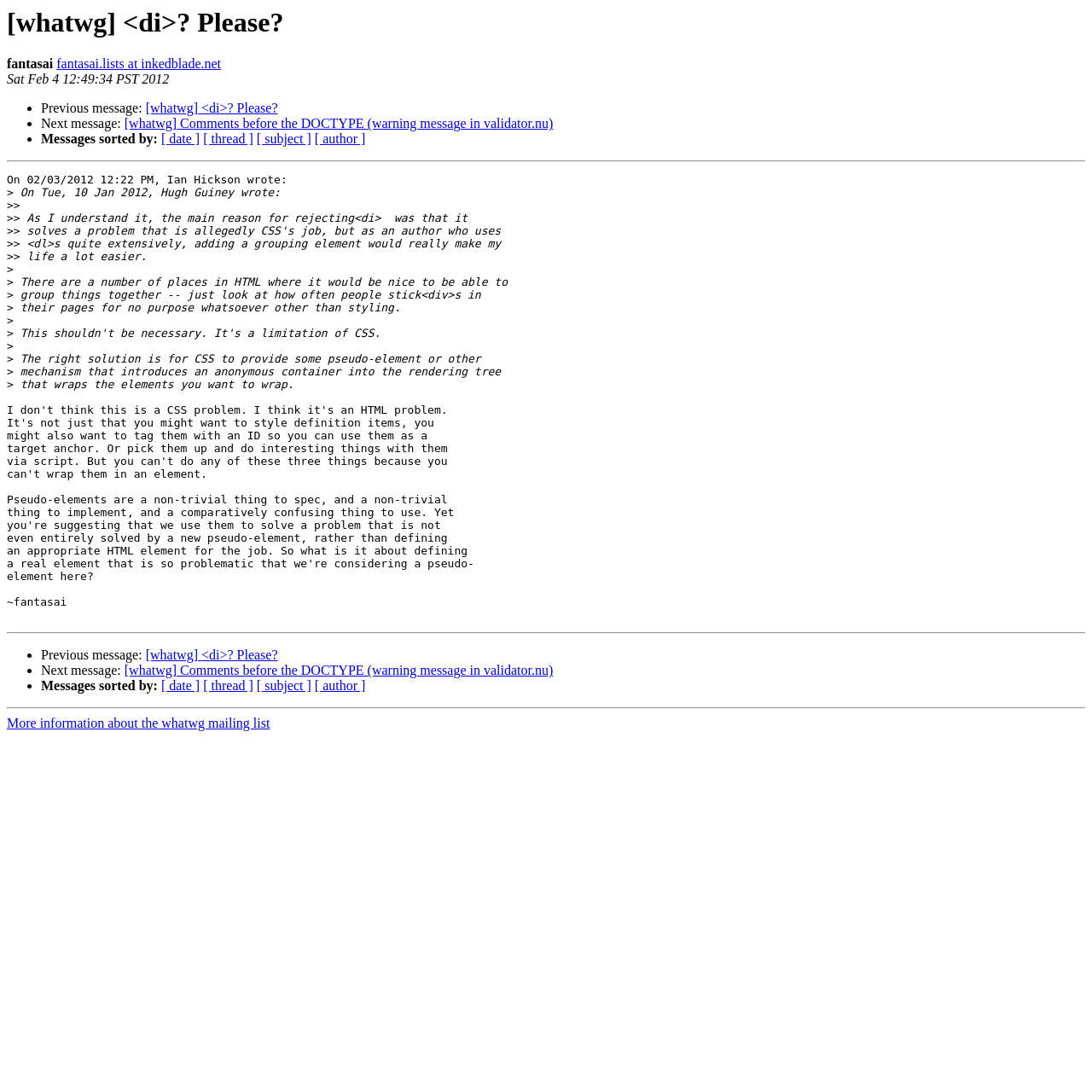Please mark the clickable region by giving the bounding box coordinates needed to complete this instruction: "Visit the whatwg mailing list information page".

[0.006, 0.656, 0.247, 0.669]